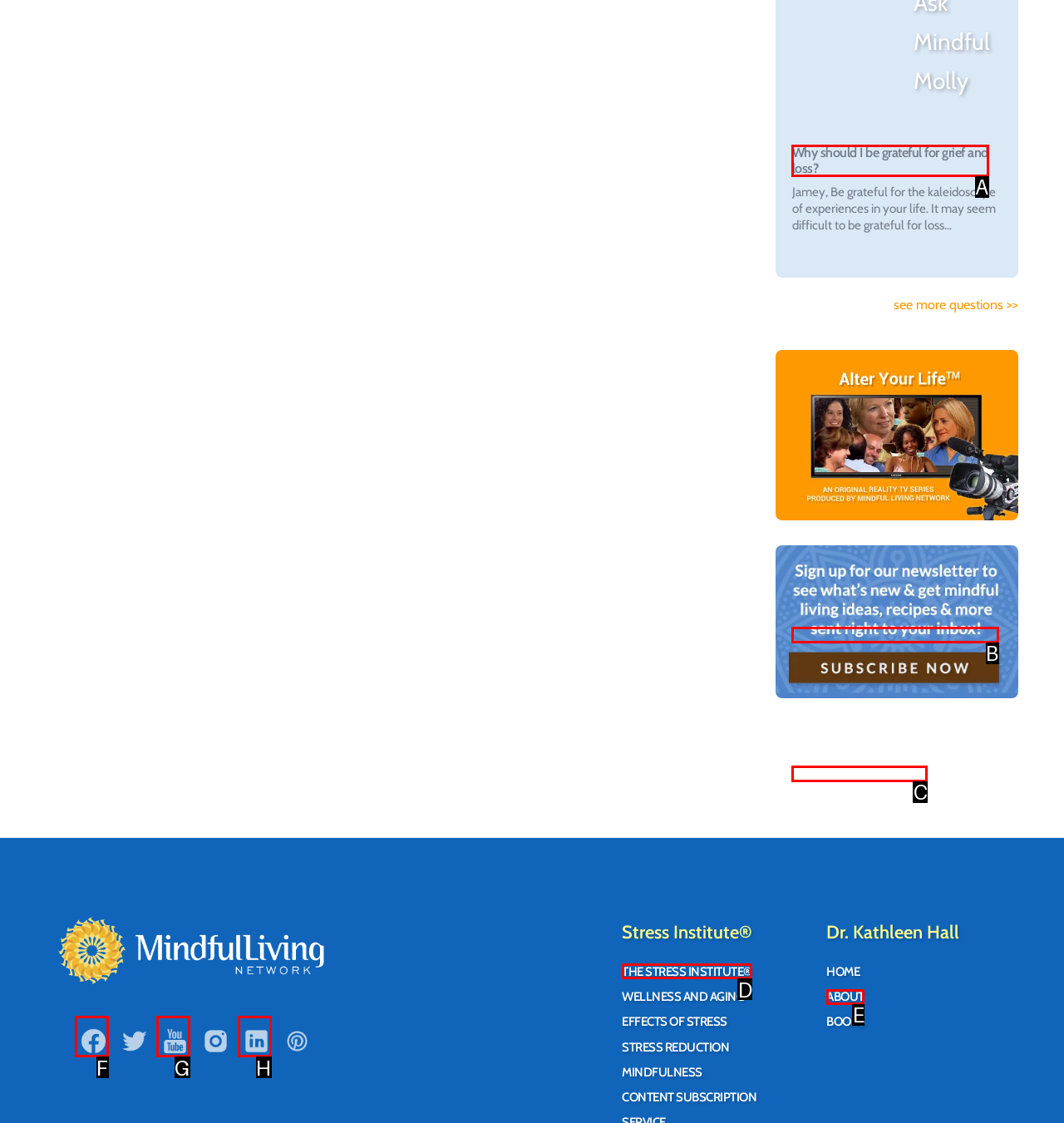Choose the HTML element that needs to be clicked for the given task: Click on 'Why should I be grateful for grief and loss?' Respond by giving the letter of the chosen option.

A